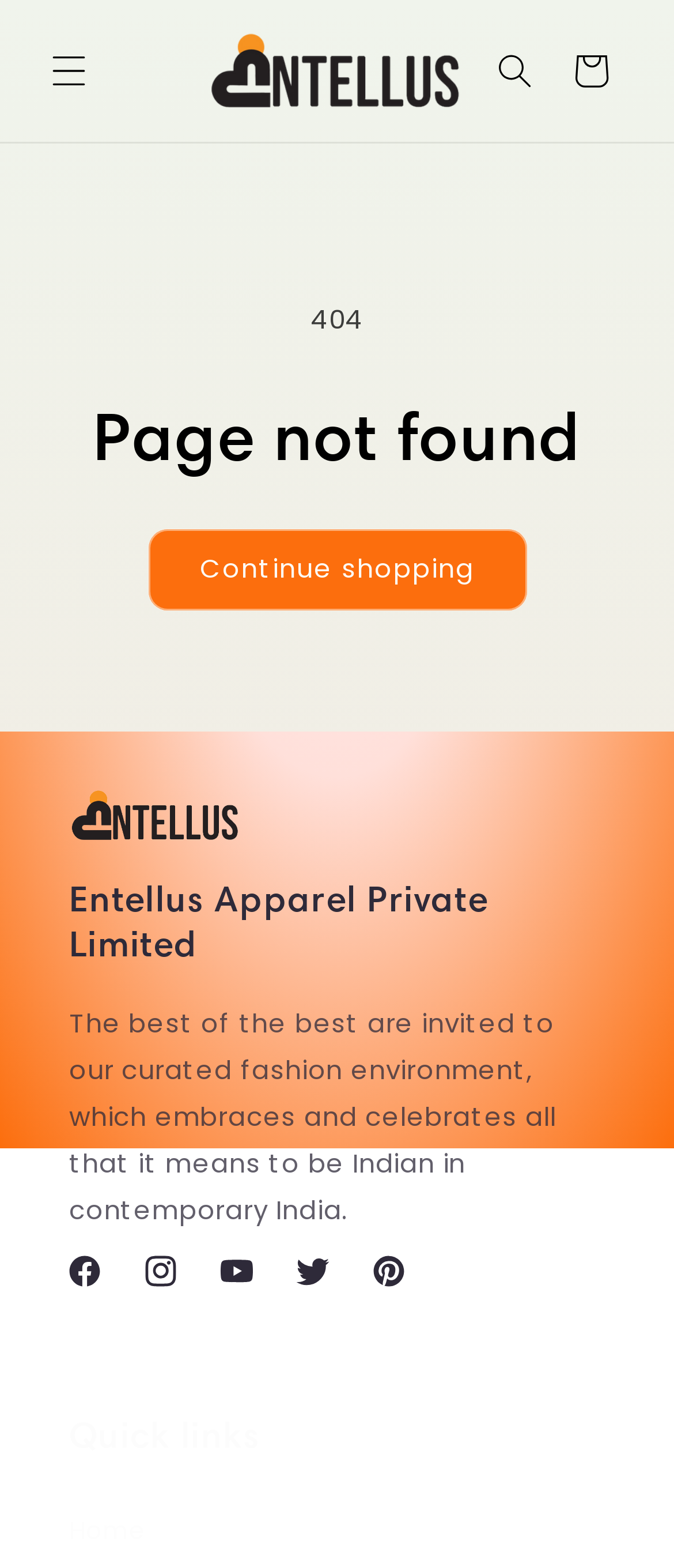Create an elaborate caption that covers all aspects of the webpage.

The webpage is titled "ENTELLUS" and appears to be a 404 error page. At the top left, there is a menu button labeled "Menu". Next to it, there is a link to the ENTELLUS homepage, accompanied by an image of the ENTELLUS logo. On the top right, there is a search button and a link to the cart.

Below the top navigation, the main content area begins. A large "404" text is displayed, followed by a heading that reads "Page not found". A link to "Continue shopping" is provided below.

Further down, there is a heading that reads "Entellus Apparel Private Limited", followed by a paragraph of text that describes the company's mission. Below this, there are links to the company's social media profiles, including Facebook, Instagram, YouTube, Twitter, and Pinterest.

At the very bottom, there is a heading that reads "Quick links".